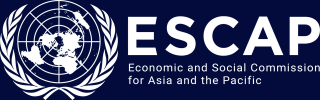Describe every detail you can see in the image.

The image features the logo of the United Nations Economic and Social Commission for Asia and the Pacific (ESCAP). It includes a stylized globe representation, indicating a focus on the Asia-Pacific region, surrounded by the iconic olive branches that symbolize peace and unity. Accompanying the globe is the acronym "ESCAP," prominently displayed above the full name of the organization, which emphasizes its commitment to fostering economic and social development across member states. The color scheme predominantly utilizes a deep blue background, conveying professionalism and authority in addressing regional challenges.